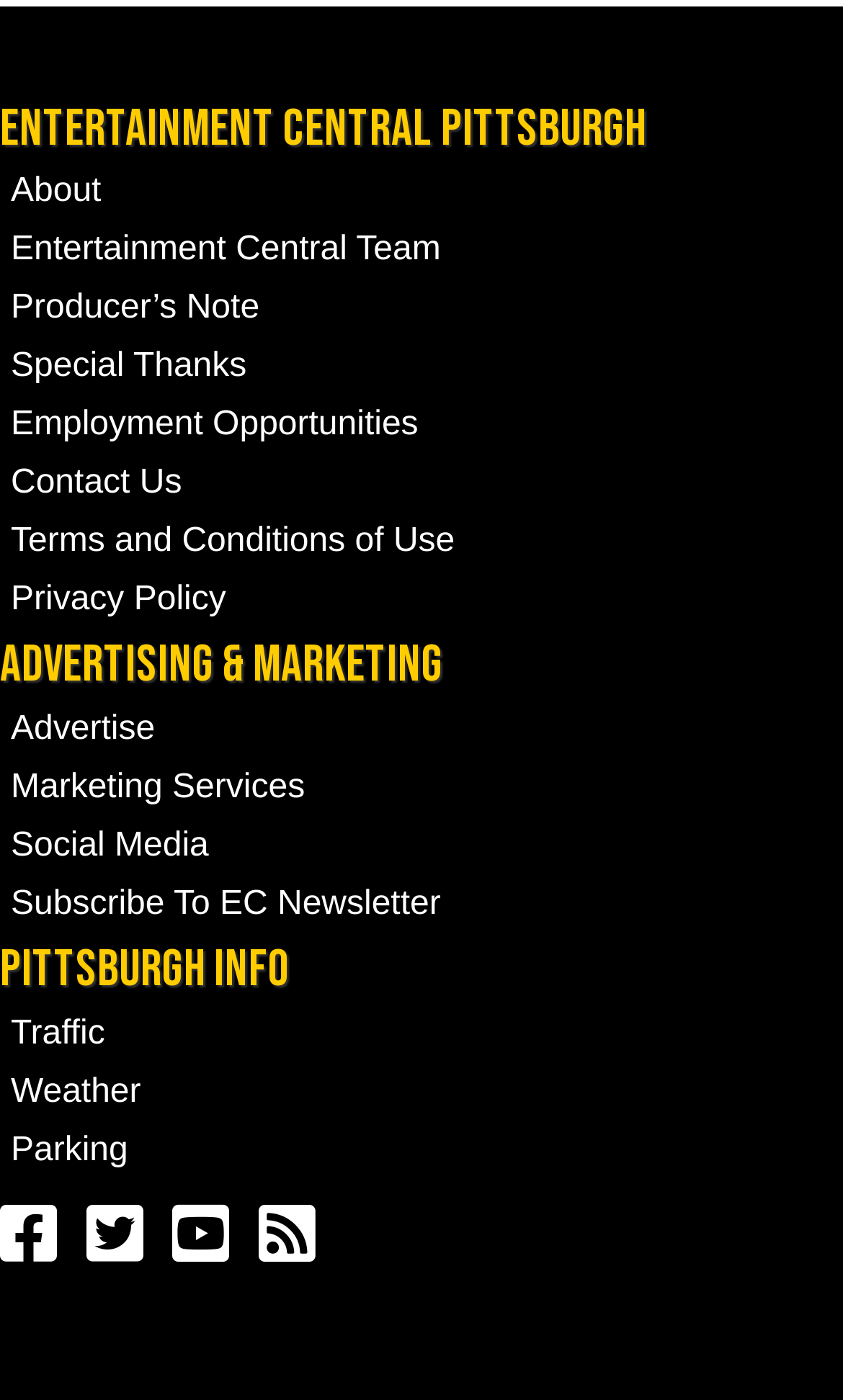Determine the bounding box coordinates for the clickable element required to fulfill the instruction: "Get a free consultation". Provide the coordinates as four float numbers between 0 and 1, i.e., [left, top, right, bottom].

None